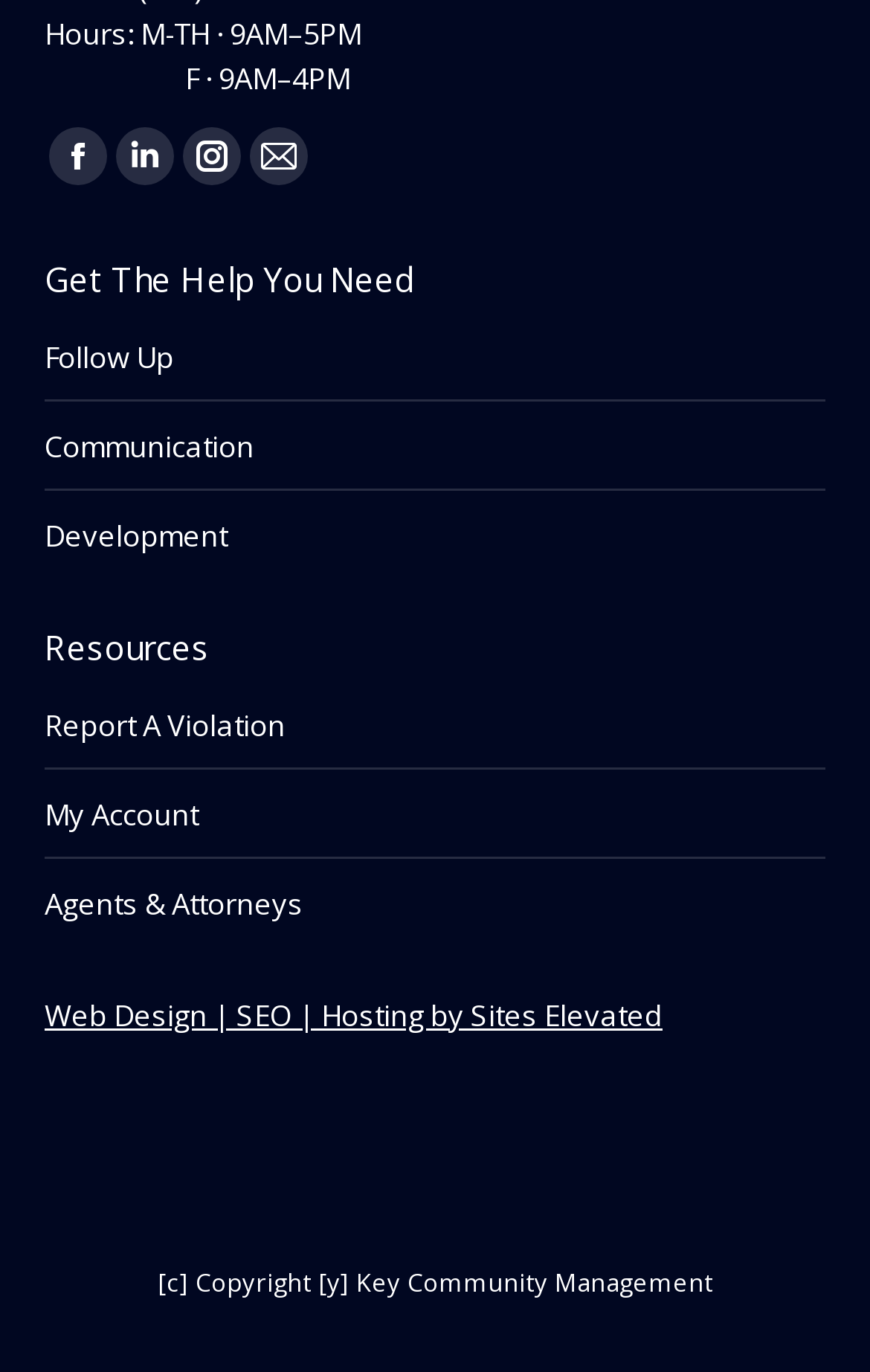What are the office hours on Monday to Thursday?
Please use the image to provide a one-word or short phrase answer.

9AM-5PM